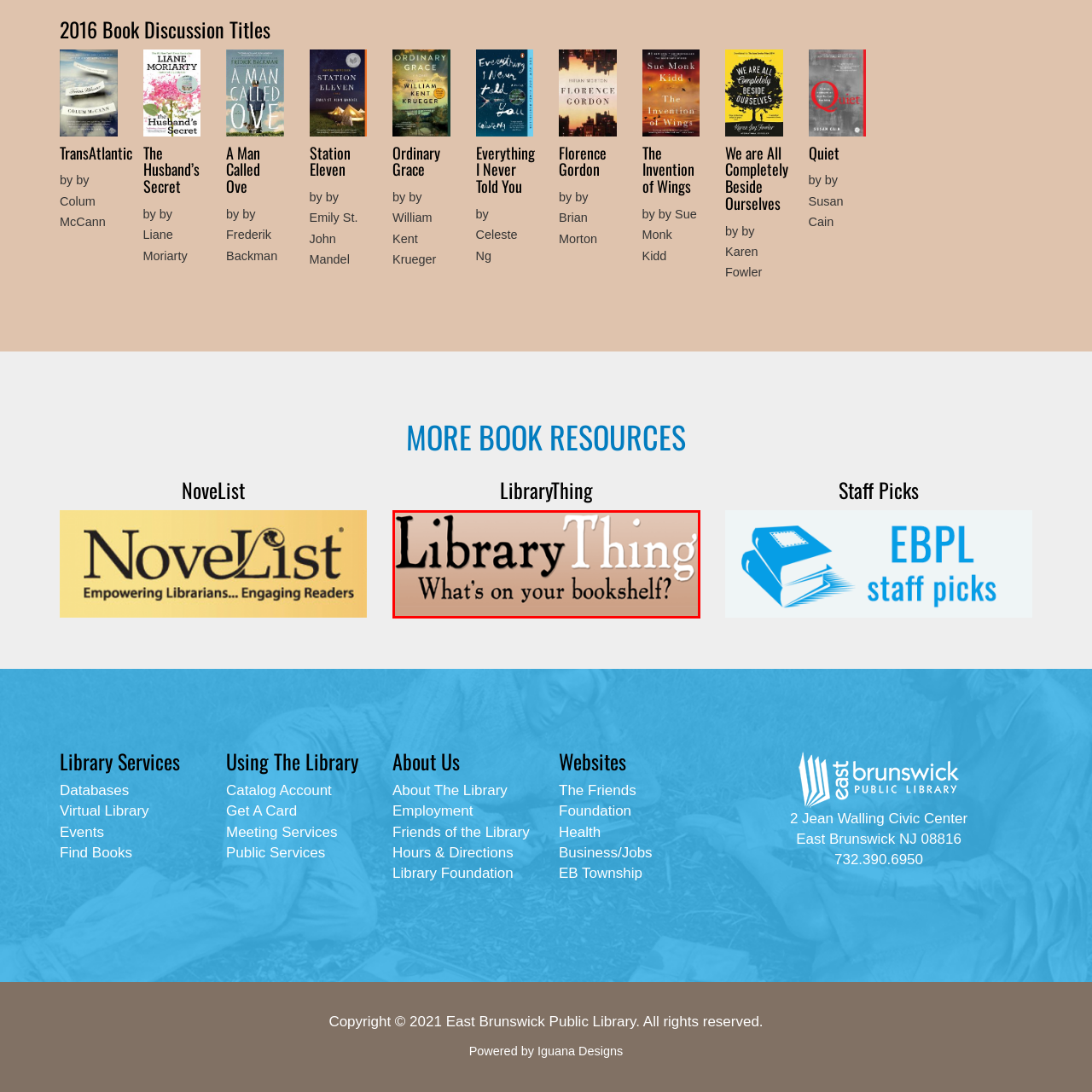What is written underneath the application name?
Analyze the image highlighted by the red bounding box and give a detailed response to the question using the information from the image.

The caption states that 'What’s on your bookshelf?' is written underneath the application name 'LibraryThing' in a more casual script, which suggests that it is a tagline or a slogan for the platform.